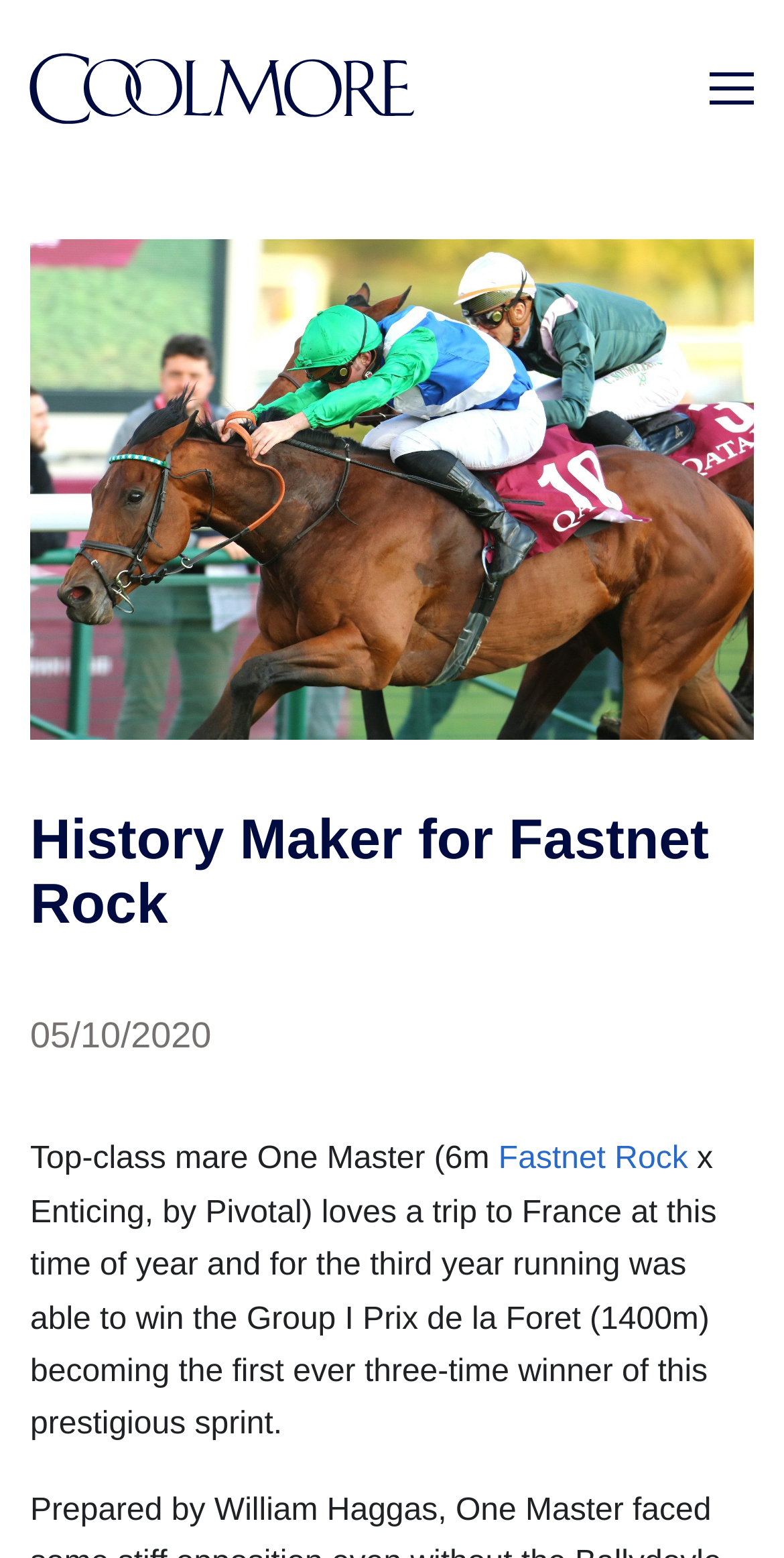Refer to the image and provide an in-depth answer to the question: 
What is the date of the event described in the article?

The text '05/10/2020' is present in the article, which suggests that the date of the event described is October 5, 2020.